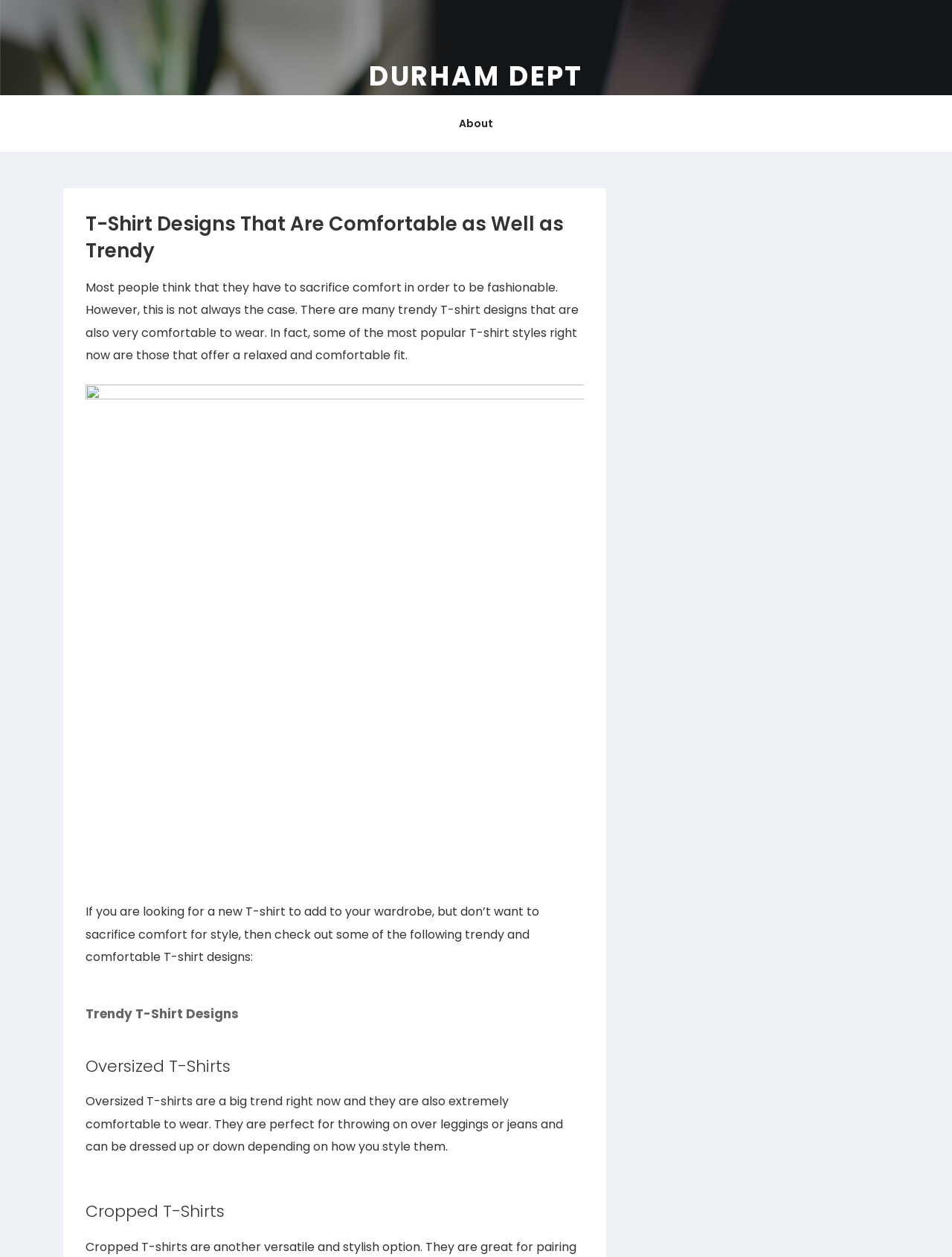Answer the question briefly using a single word or phrase: 
How many types of T-Shirt designs are mentioned on this webpage?

At least 3